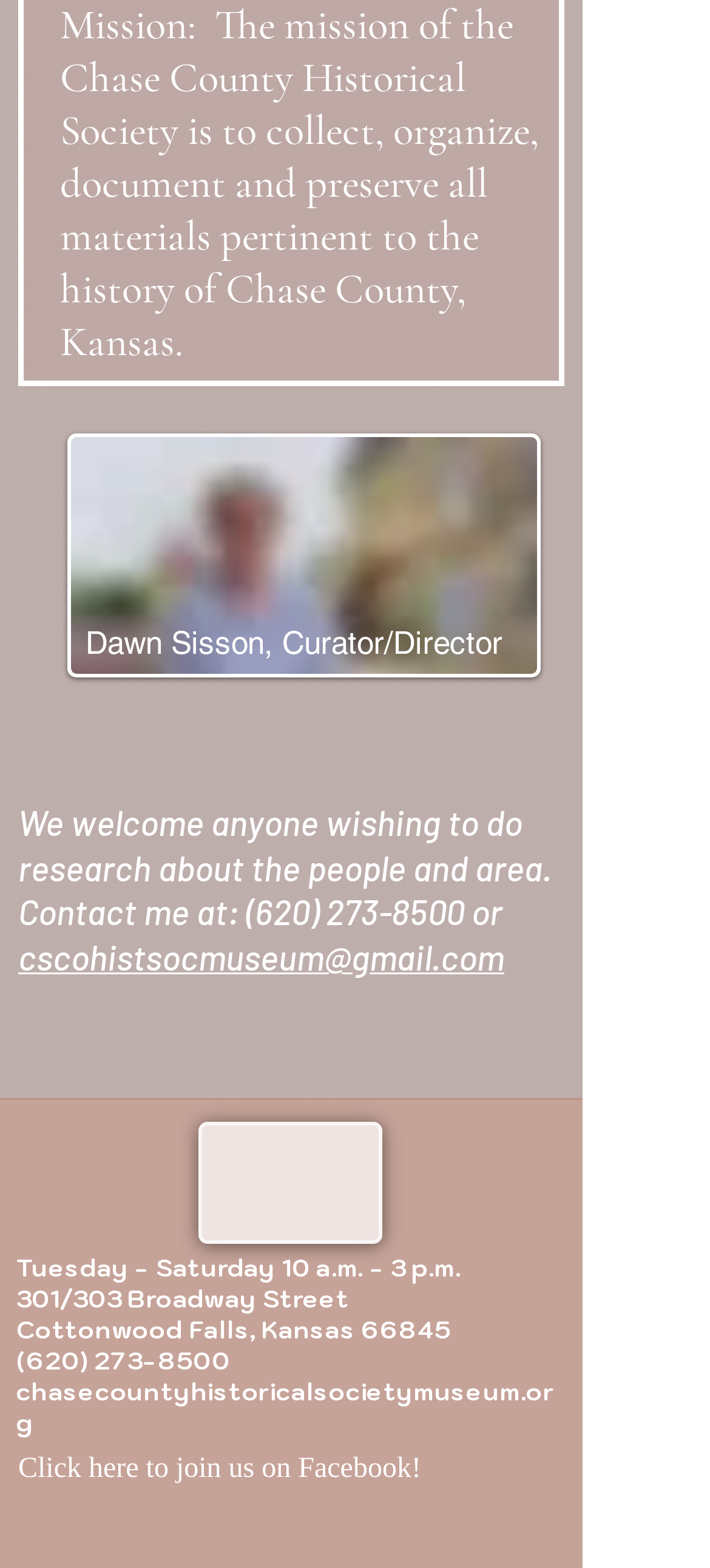Please answer the following question using a single word or phrase: 
What is the museum's email address?

cscohistsocmuseum@gmail.com